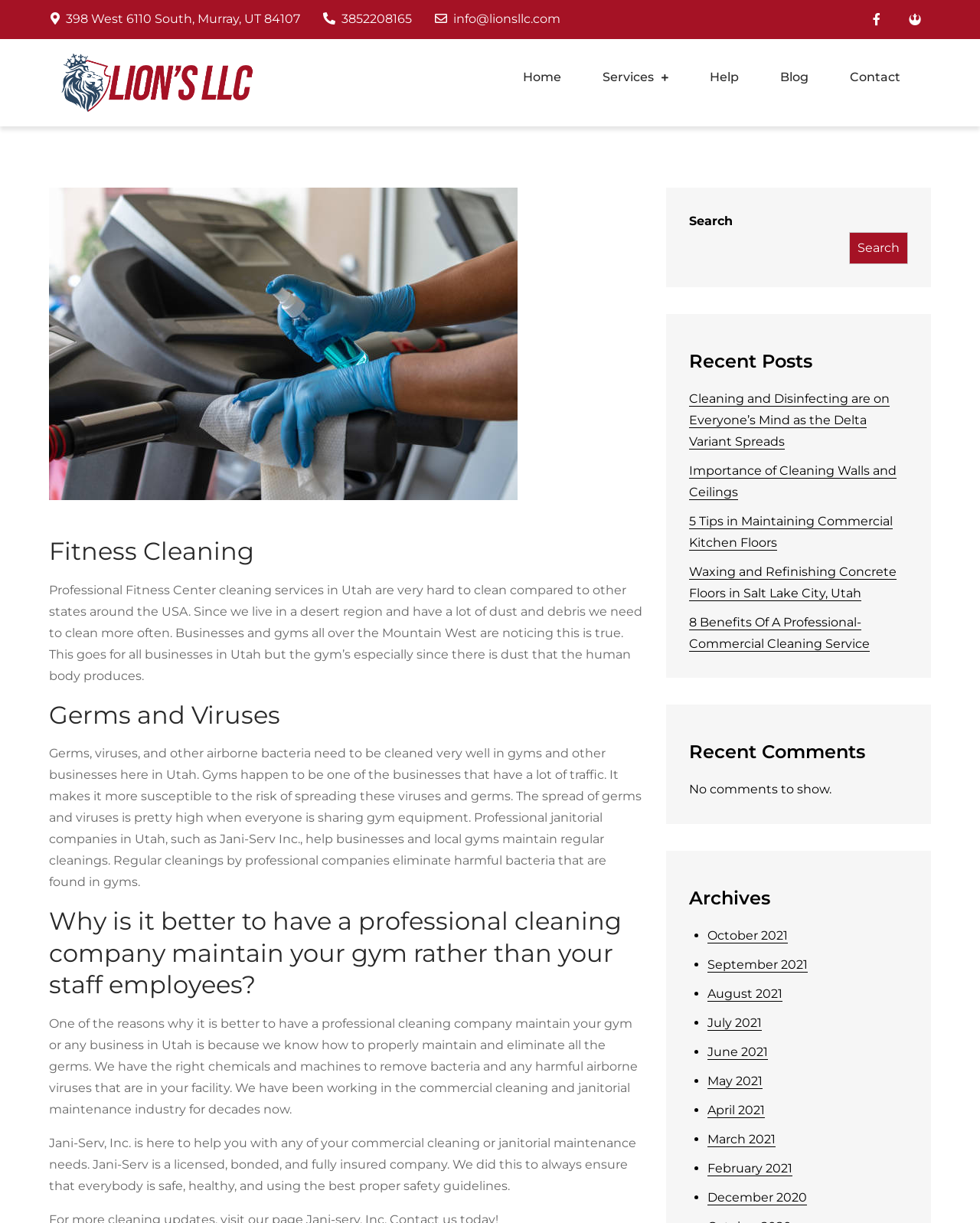Determine the bounding box coordinates of the section I need to click to execute the following instruction: "Read the 'Fitness Cleaning' article". Provide the coordinates as four float numbers between 0 and 1, i.e., [left, top, right, bottom].

[0.05, 0.438, 0.657, 0.464]